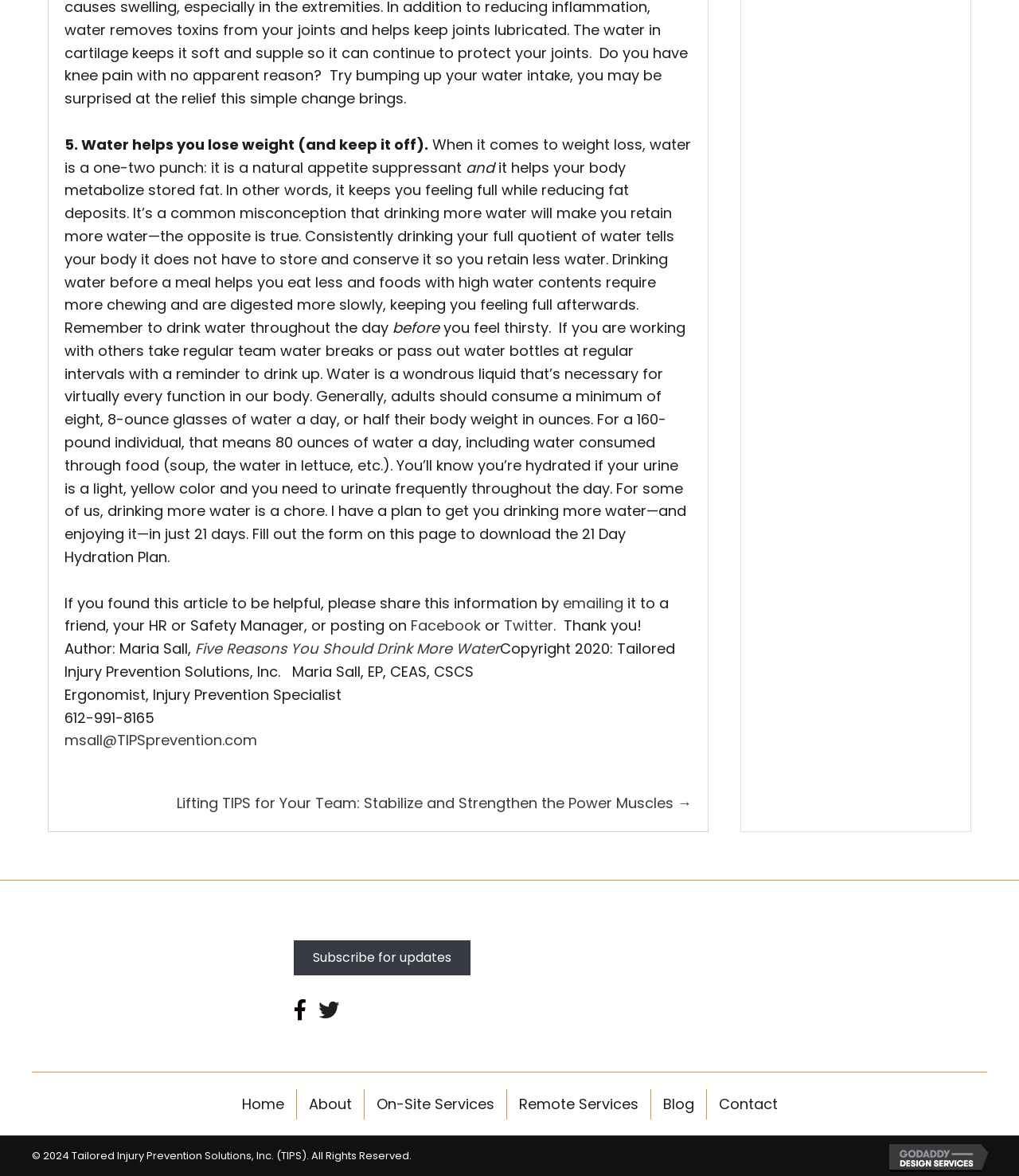Based on the element description: "Twitter", identify the bounding box coordinates for this UI element. The coordinates must be four float numbers between 0 and 1, listed as [left, top, right, bottom].

[0.495, 0.524, 0.543, 0.541]